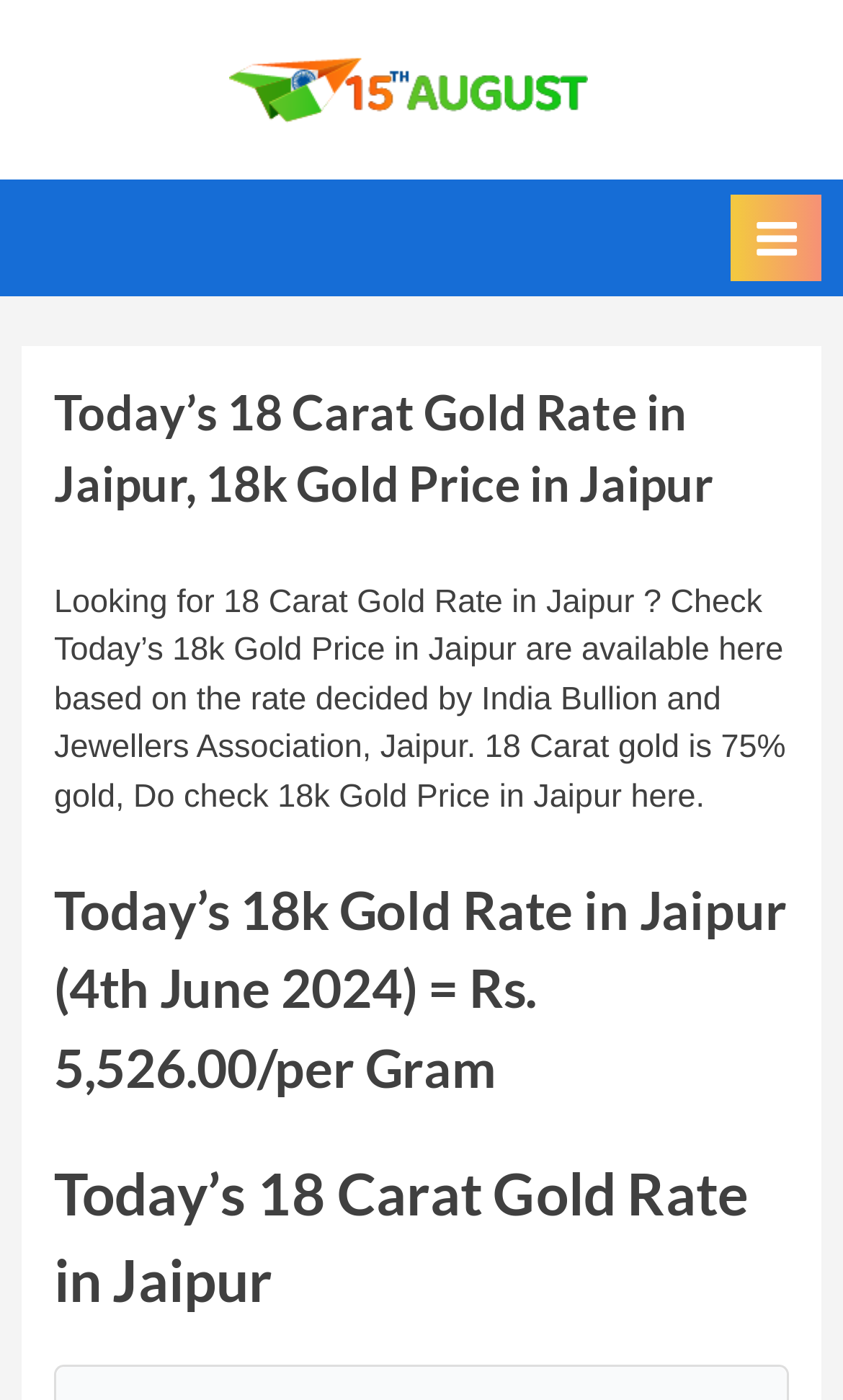What is the purpose of this webpage? Based on the image, give a response in one word or a short phrase.

To provide 18k gold rate in Jaipur